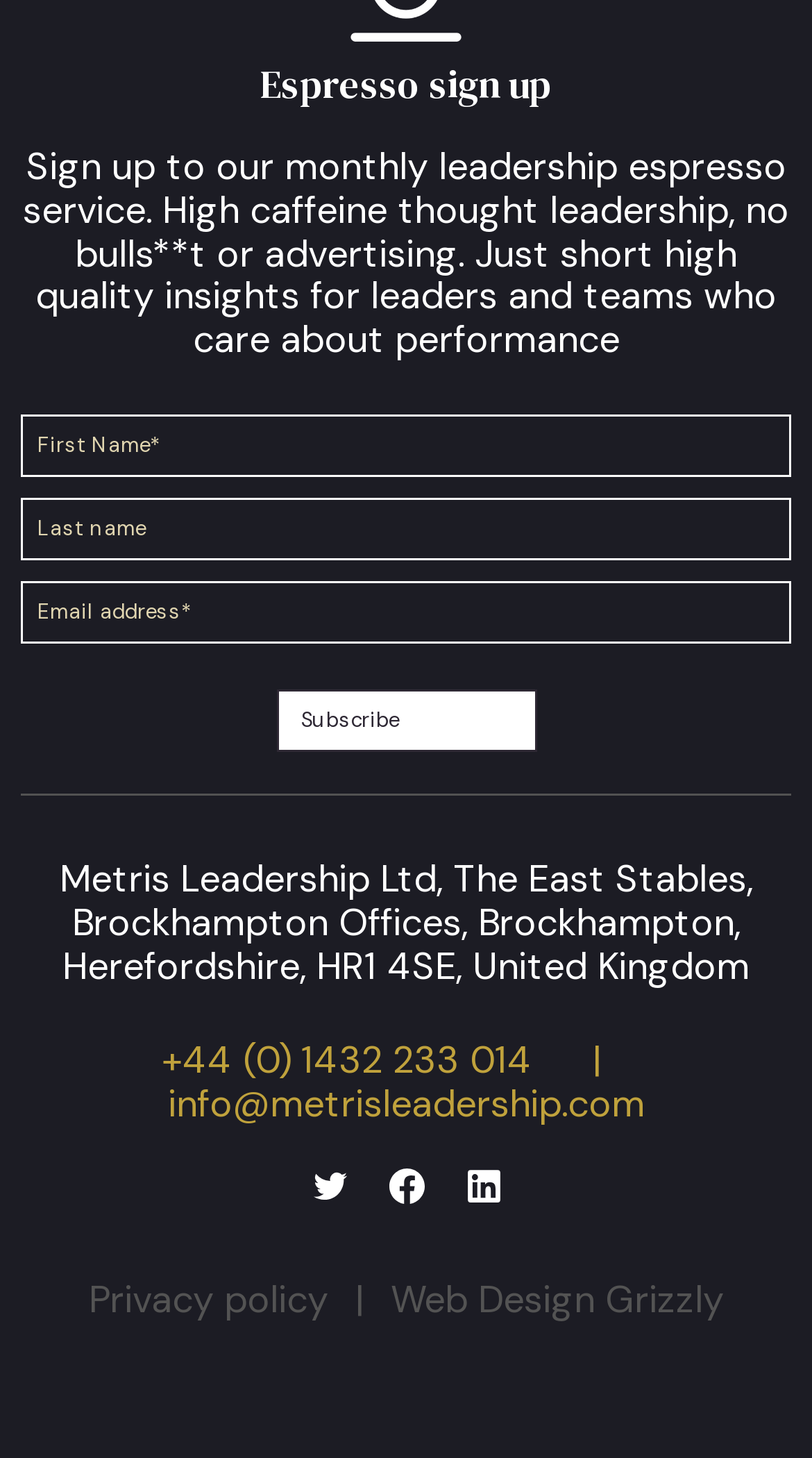How many text boxes are in the contact form?
Could you give a comprehensive explanation in response to this question?

The contact form has three text boxes, each with a different required status. The first and third text boxes are required, while the second one is not.